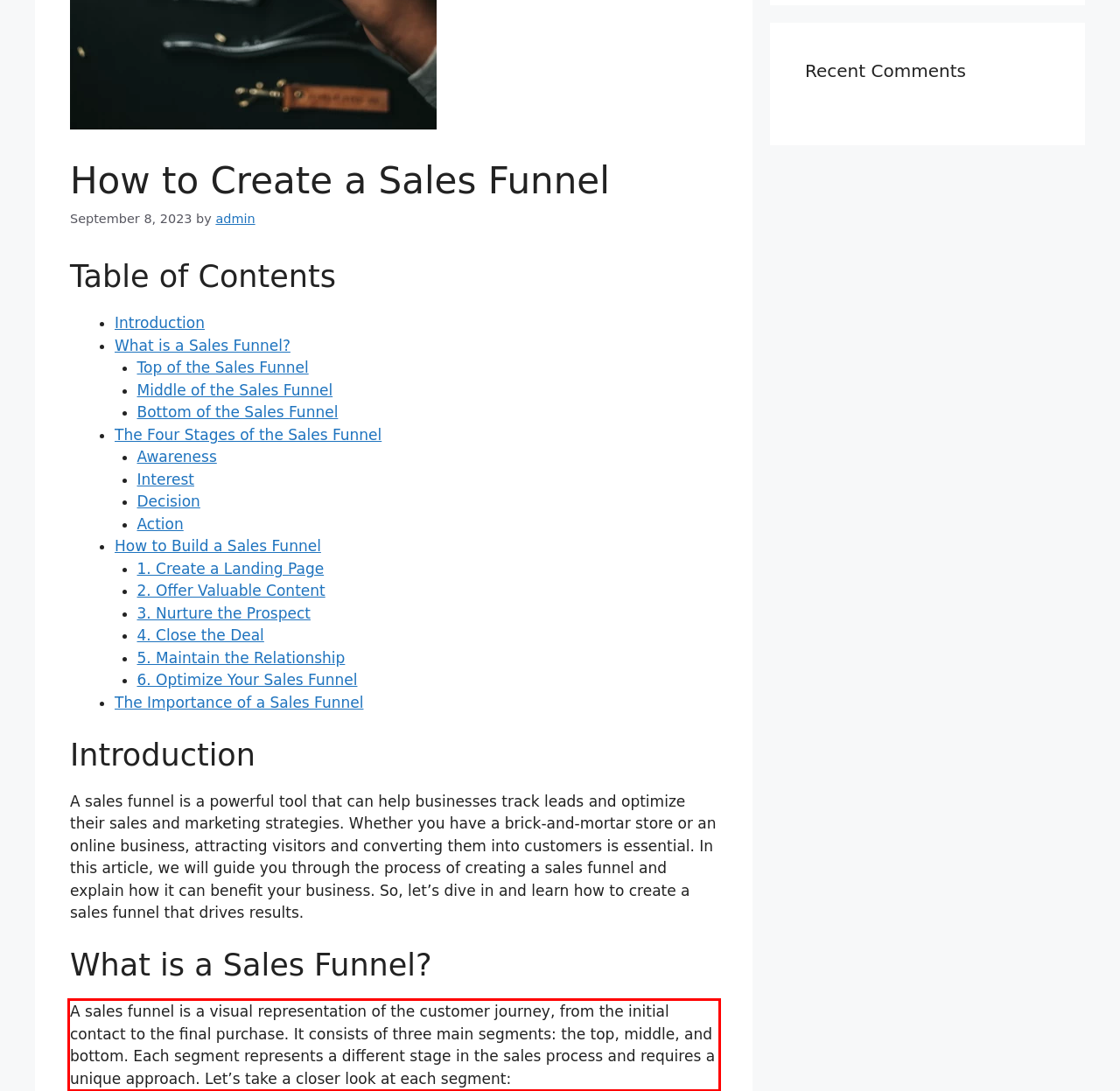Review the webpage screenshot provided, and perform OCR to extract the text from the red bounding box.

A sales funnel is a visual representation of the customer journey, from the initial contact to the final purchase. It consists of three main segments: the top, middle, and bottom. Each segment represents a different stage in the sales process and requires a unique approach. Let’s take a closer look at each segment: